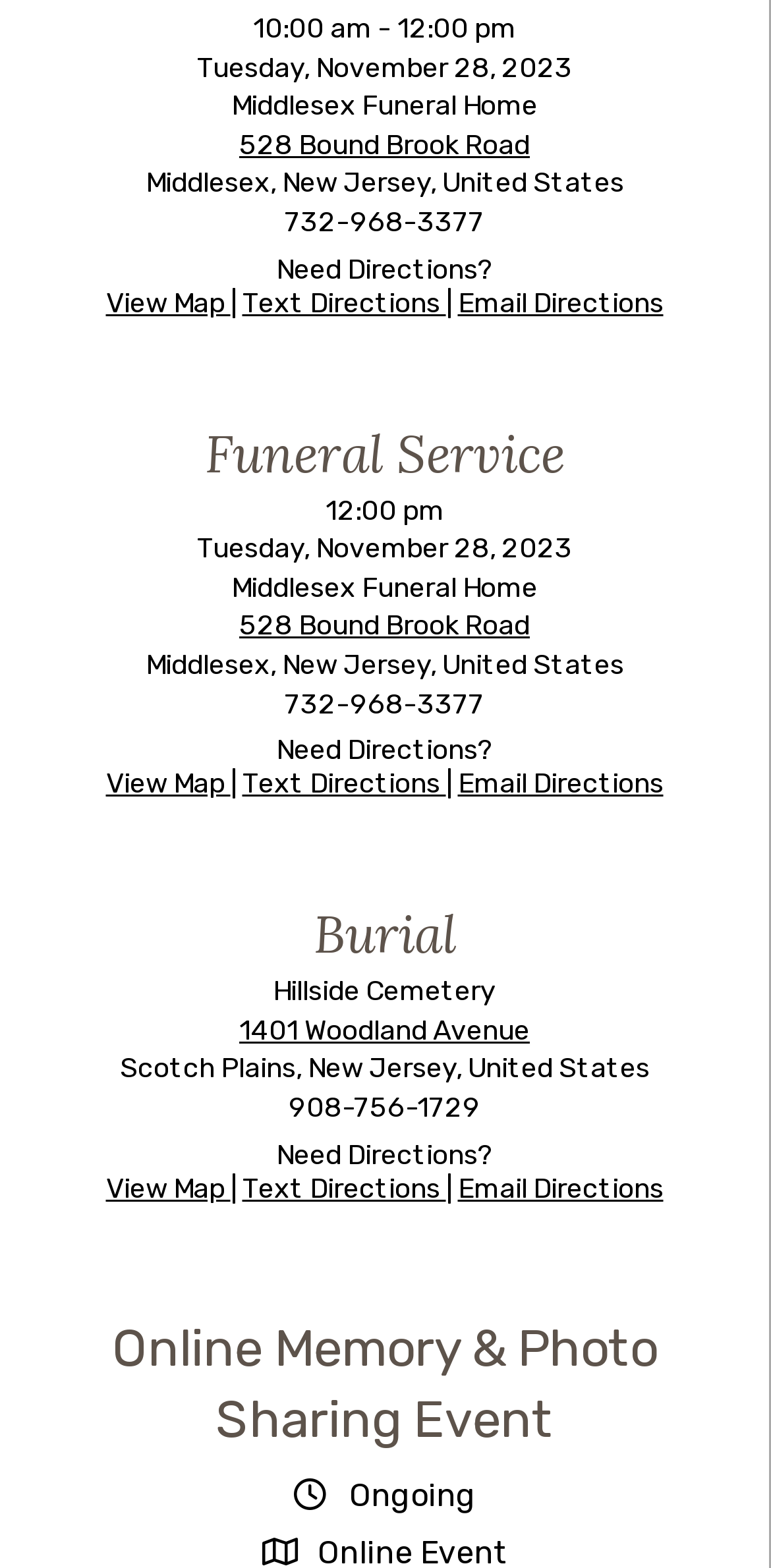Use a single word or phrase to answer this question: 
What is the phone number of Hillside Cemetery?

908-756-1729